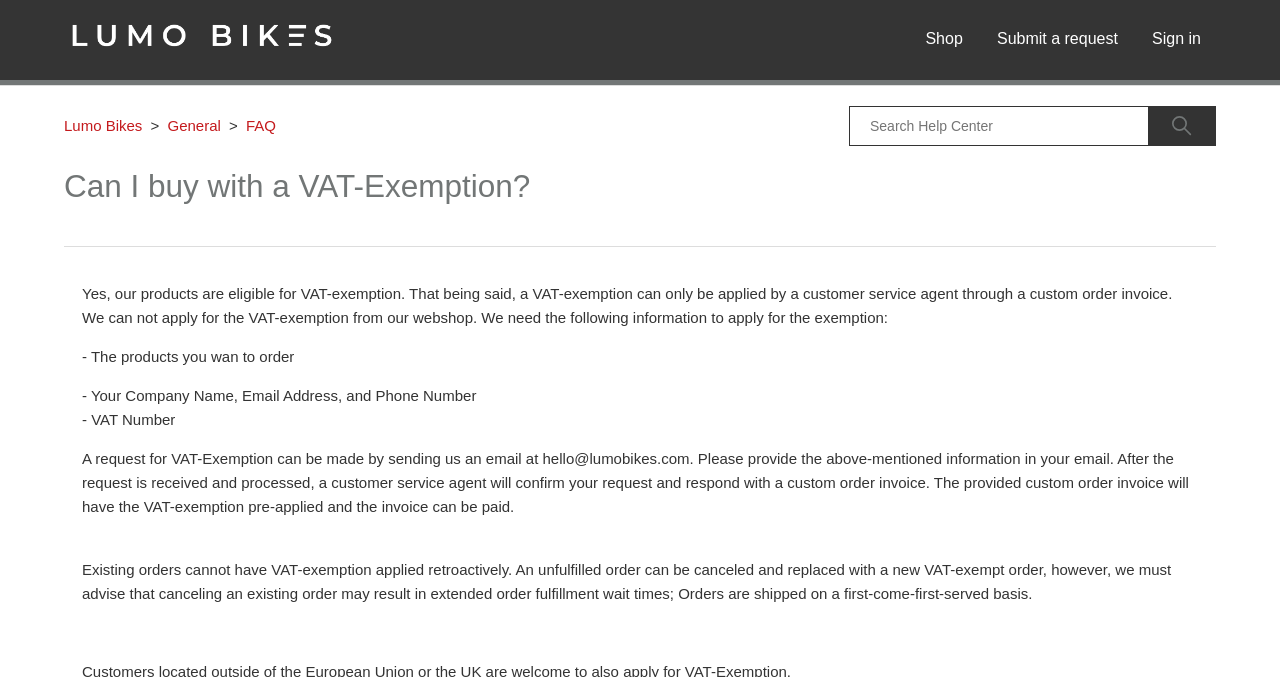Locate the UI element described by name="commit" value="Search" and provide its bounding box coordinates. Use the format (top-left x, top-left y, bottom-right x, bottom-right y) with all values as floating point numbers between 0 and 1.

[0.898, 0.157, 0.95, 0.216]